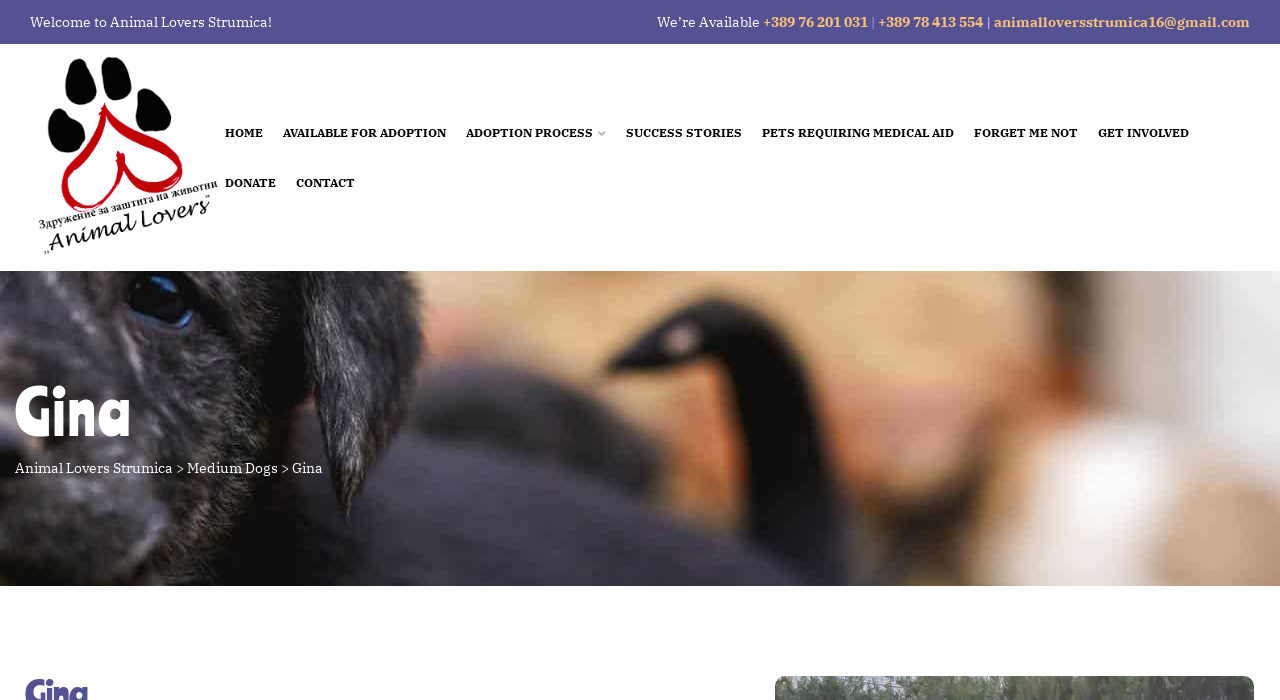What is the phone number to contact?
Using the image provided, answer with just one word or phrase.

+389 76 201 031